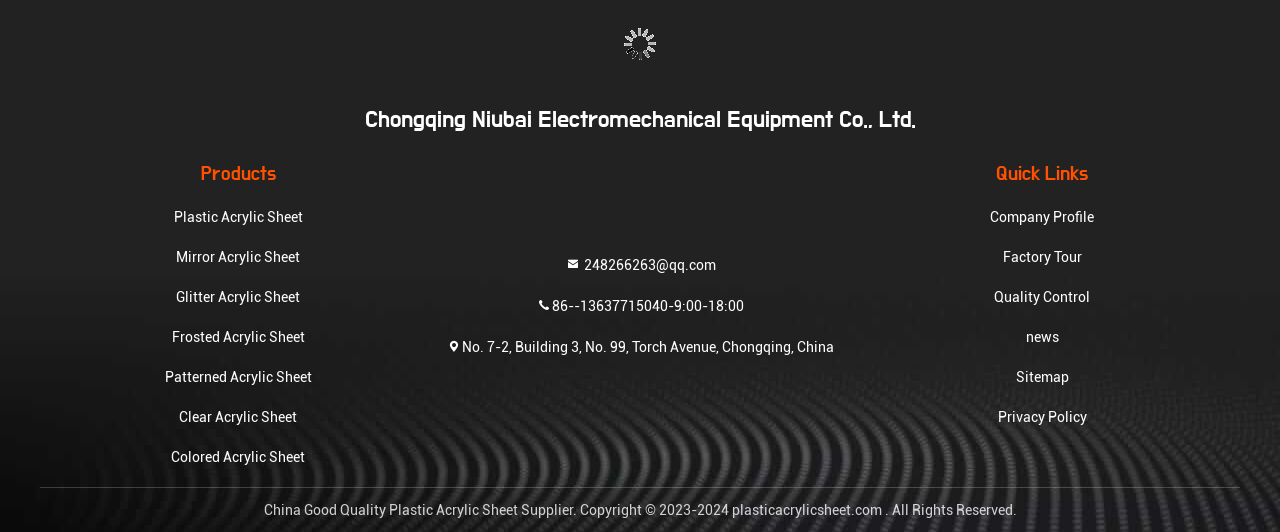Determine the bounding box coordinates of the element's region needed to click to follow the instruction: "Check the Sitemap". Provide these coordinates as four float numbers between 0 and 1, formatted as [left, top, right, bottom].

[0.793, 0.69, 0.835, 0.727]